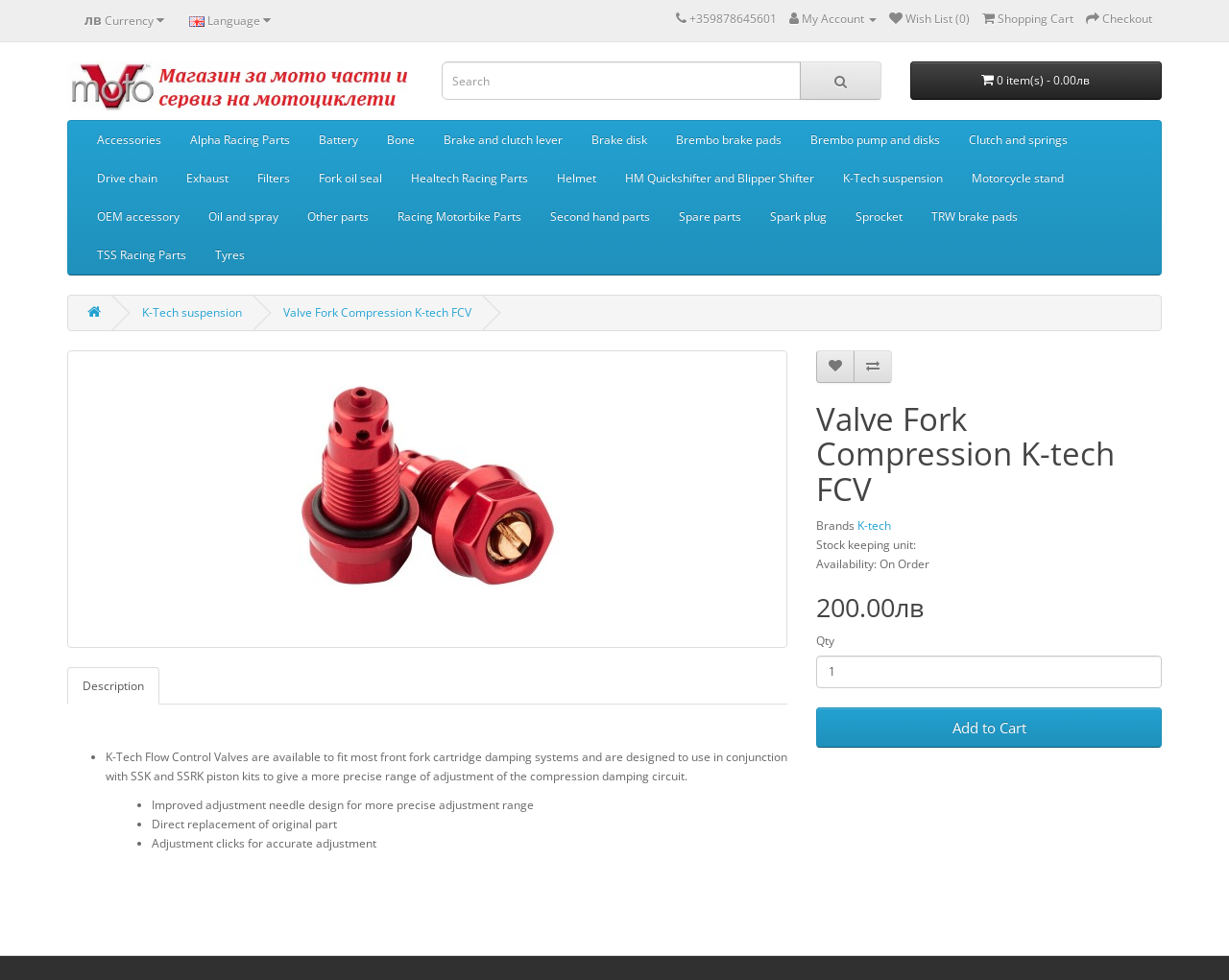Please identify the bounding box coordinates of the element that needs to be clicked to execute the following command: "View shopping cart". Provide the bounding box using four float numbers between 0 and 1, formatted as [left, top, right, bottom].

[0.799, 0.011, 0.873, 0.027]